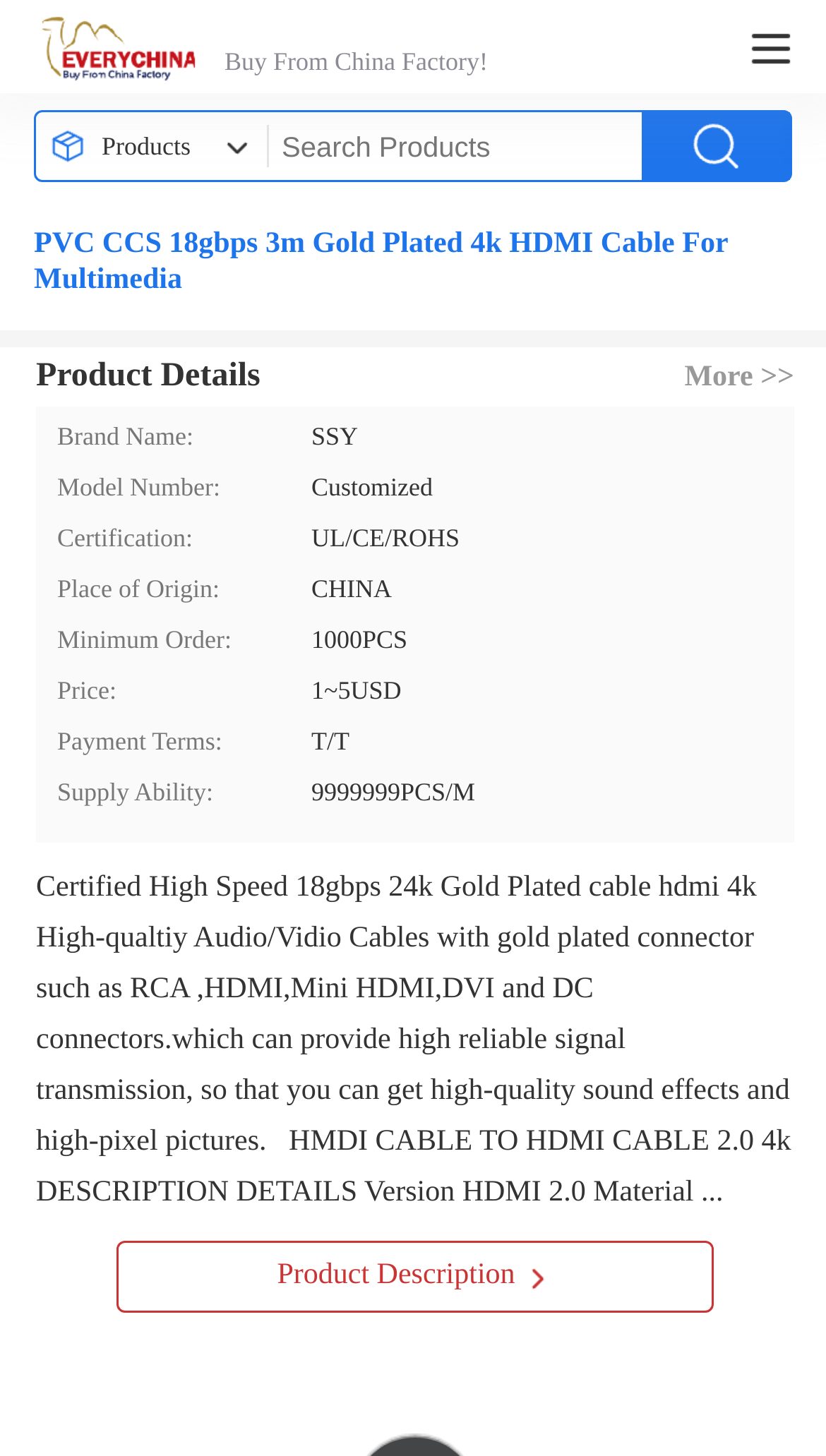Please identify the bounding box coordinates for the region that you need to click to follow this instruction: "Check the latest post date".

None